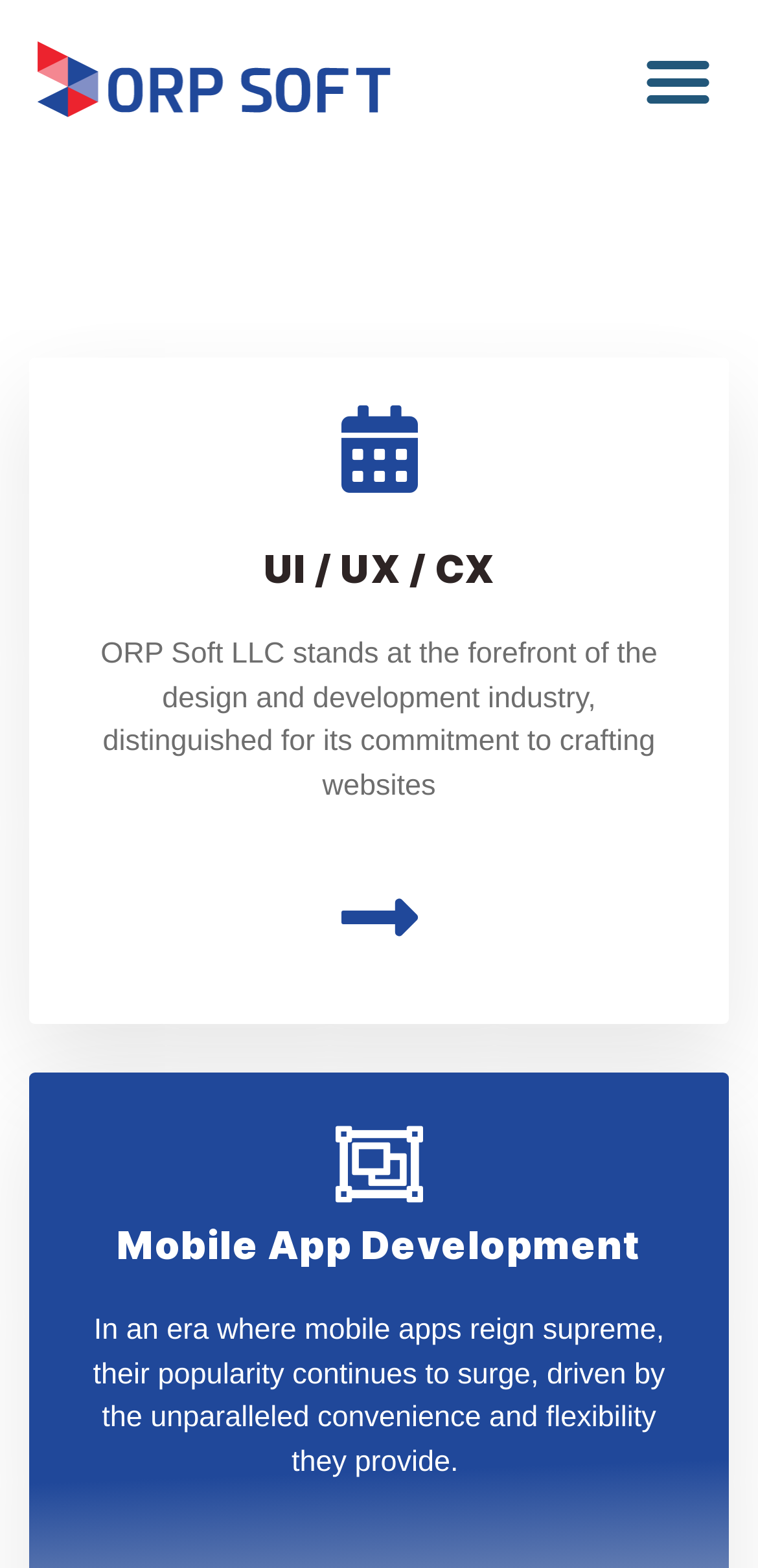Provide the bounding box coordinates, formatted as (top-left x, top-left y, bottom-right x, bottom-right y), with all values being floating point numbers between 0 and 1. Identify the bounding box of the UI element that matches the description: Menu

[0.827, 0.019, 0.962, 0.084]